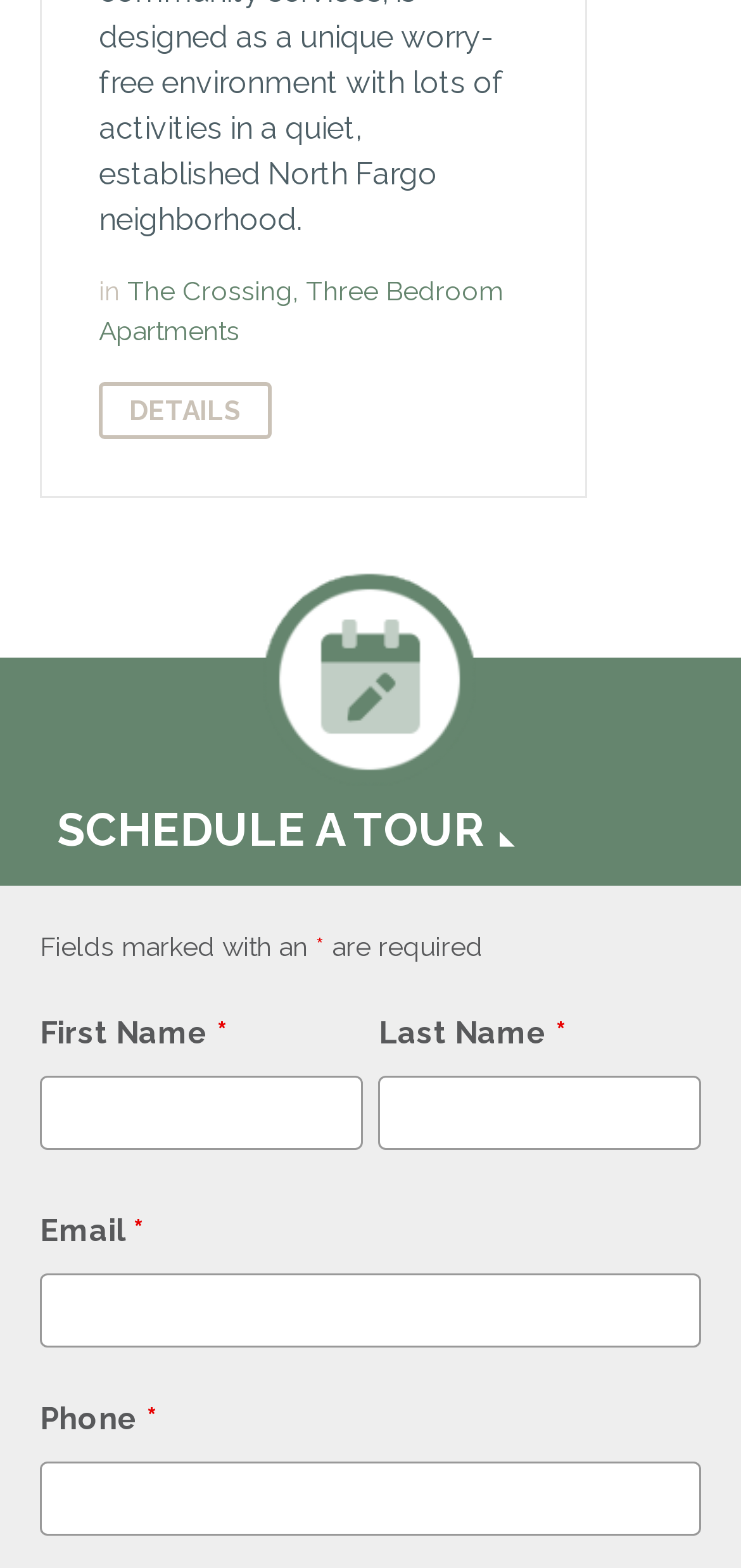How many bedrooms do the apartments have?
Based on the image, give a one-word or short phrase answer.

Three